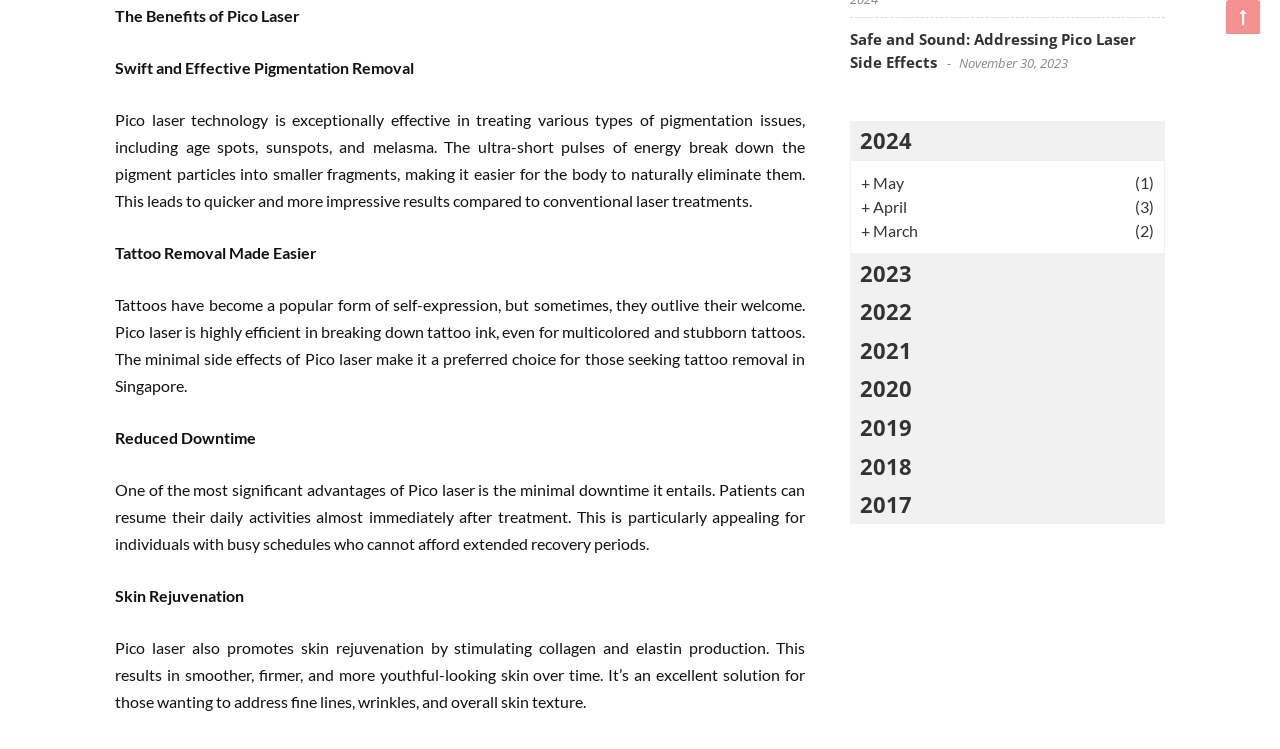Locate the bounding box coordinates of the clickable region necessary to complete the following instruction: "Learn about tattoo removal". Provide the coordinates in the format of four float numbers between 0 and 1, i.e., [left, top, right, bottom].

[0.09, 0.324, 0.248, 0.349]